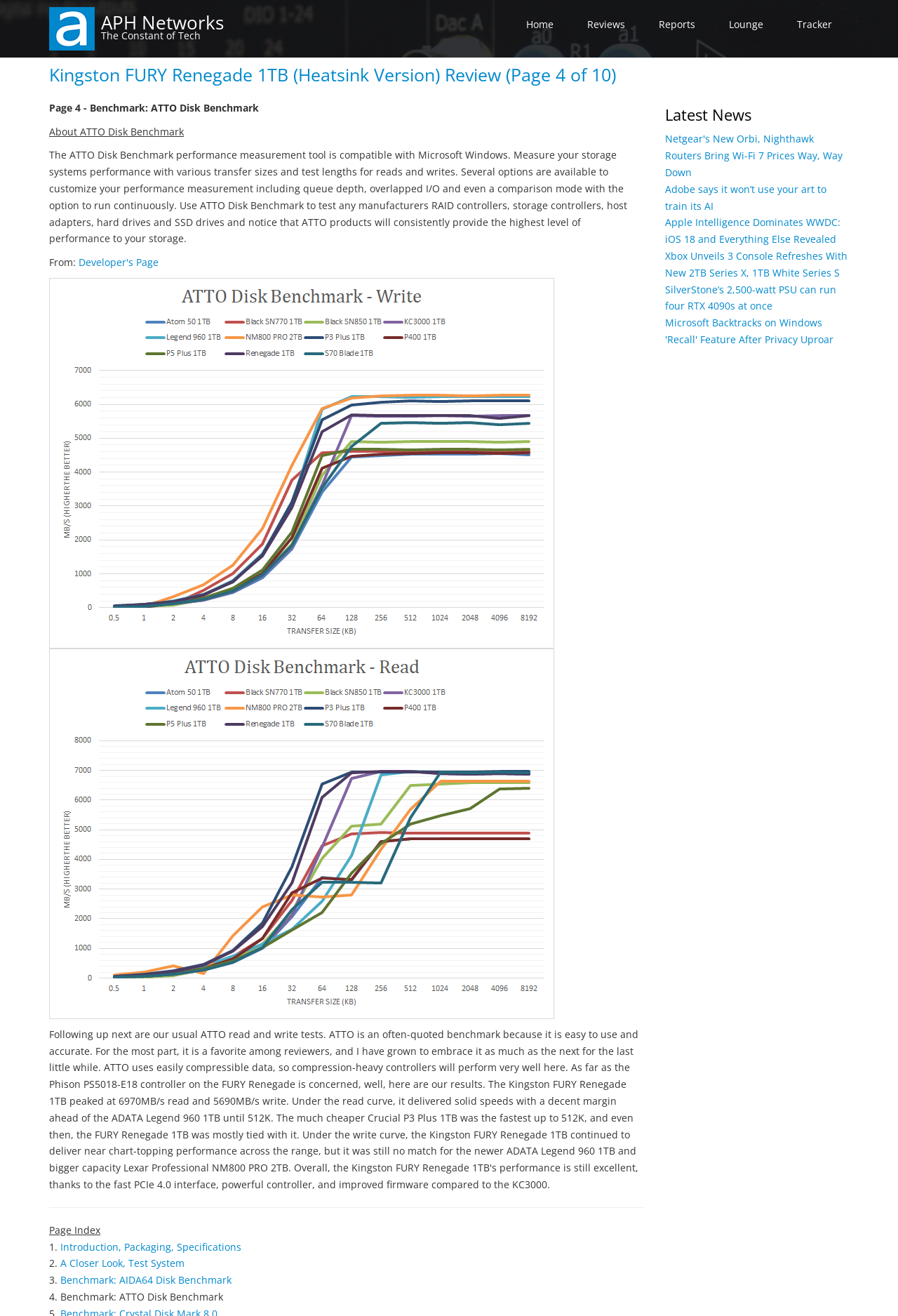Using the given description, provide the bounding box coordinates formatted as (top-left x, top-left y, bottom-right x, bottom-right y), with all values being floating point numbers between 0 and 1. Description: A Closer Look, Test System

[0.067, 0.955, 0.205, 0.965]